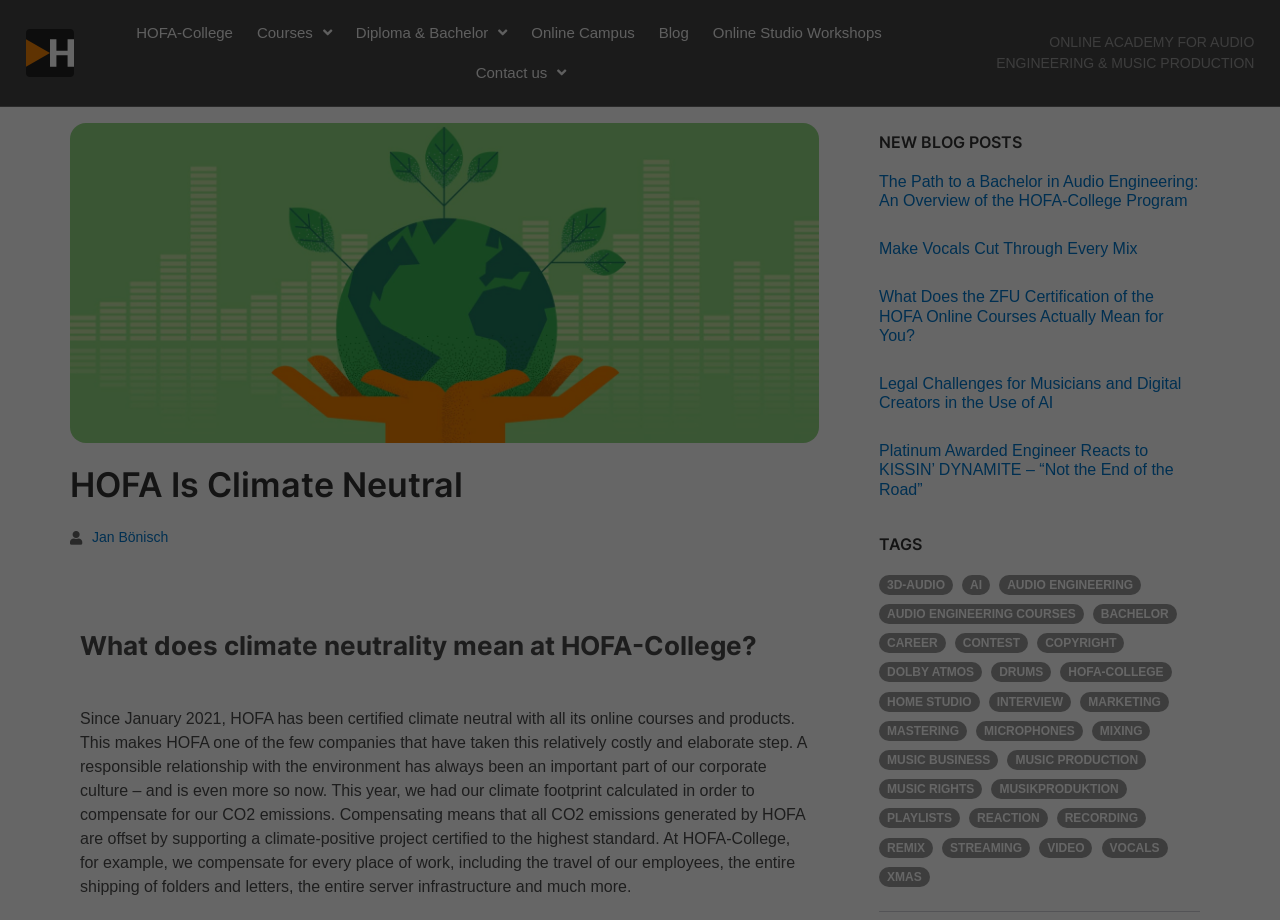Find the bounding box coordinates of the UI element according to this description: "Dispatch".

None